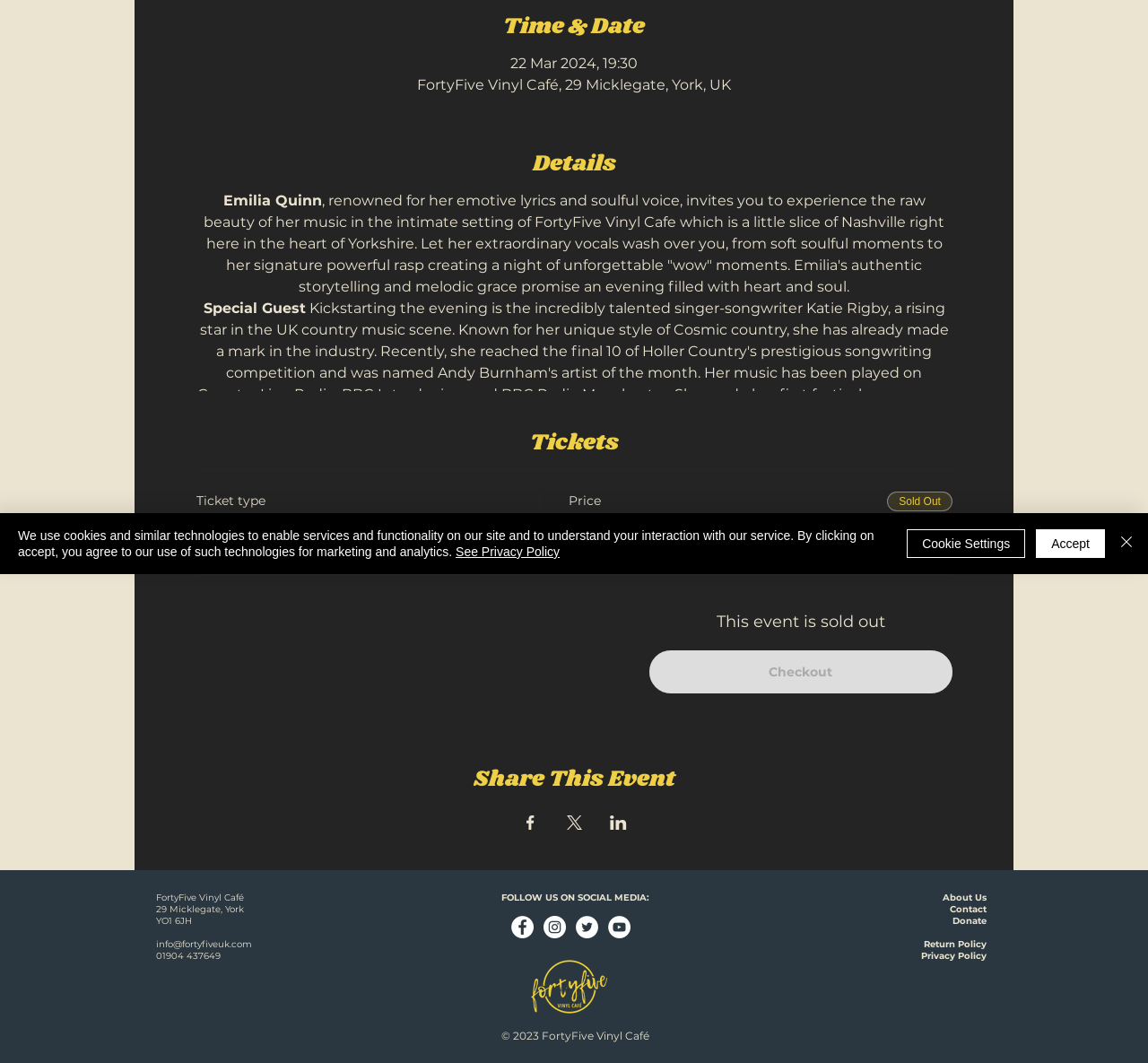Refer to the element description aria-label="Instagram - White Circle" and identify the corresponding bounding box in the screenshot. Format the coordinates as (top-left x, top-left y, bottom-right x, bottom-right y) with values in the range of 0 to 1.

[0.473, 0.862, 0.493, 0.883]